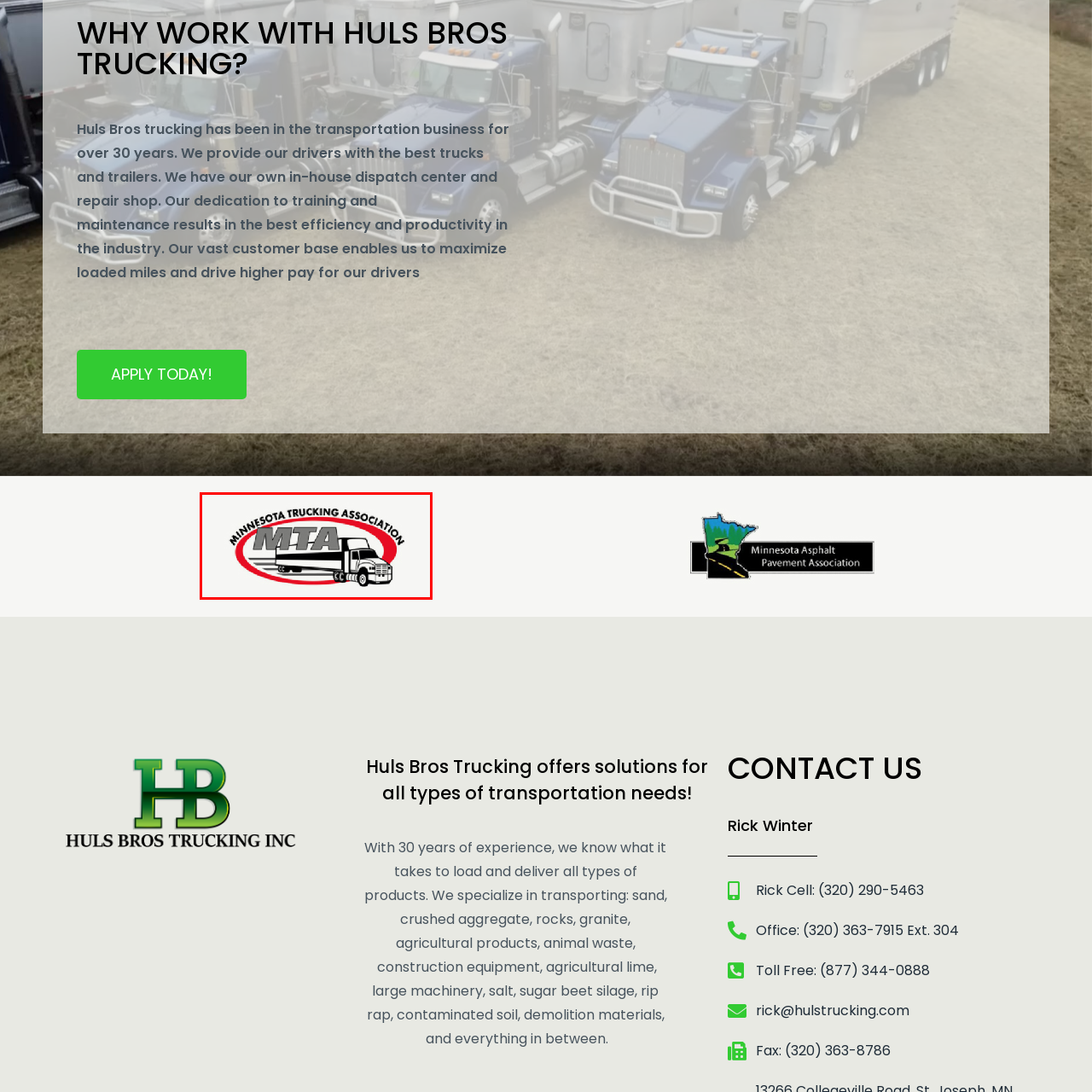Direct your attention to the image marked by the red boundary, What state does the MTA primarily operate in? Provide a single word or phrase in response.

Minnesota